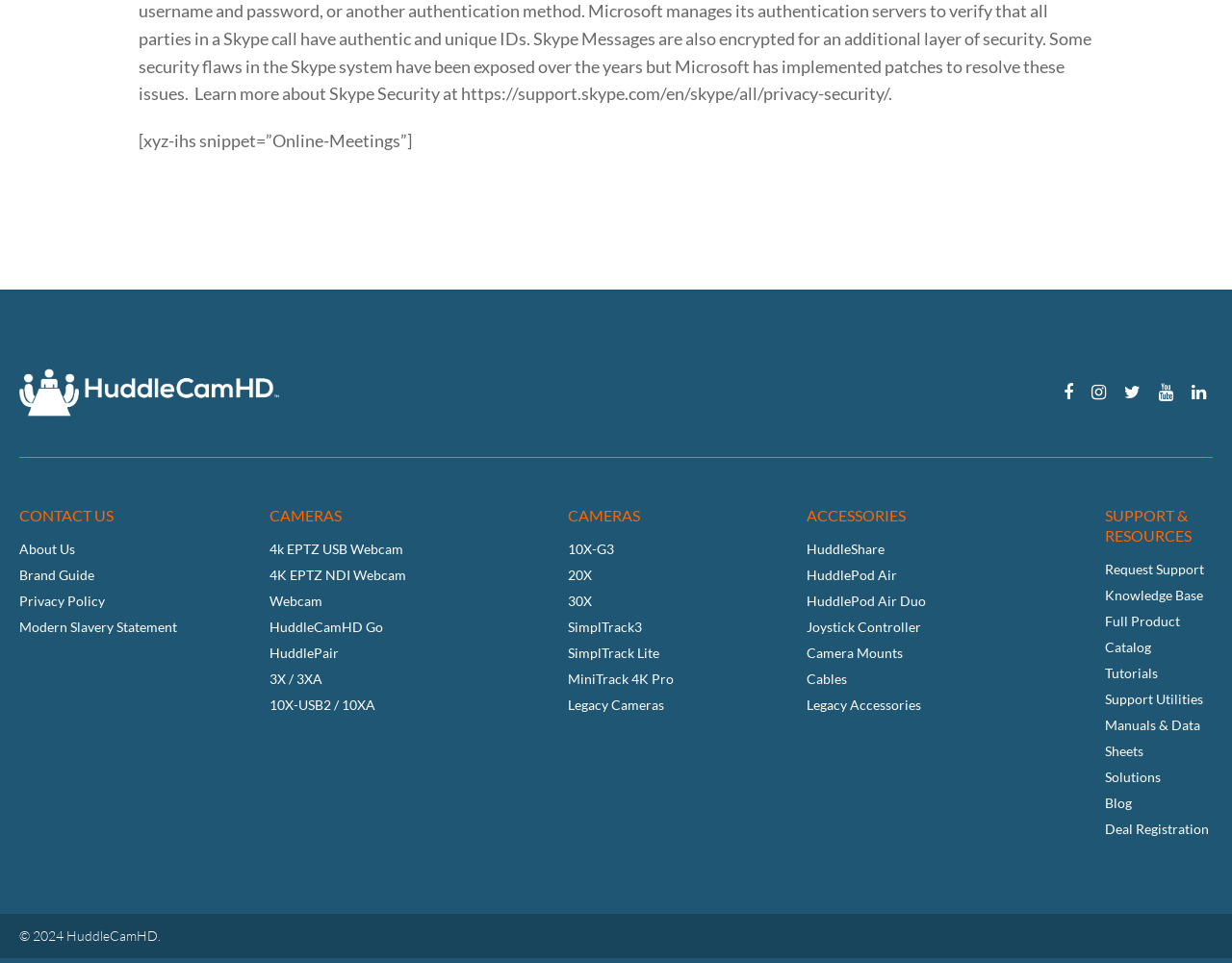Identify the bounding box coordinates of the element to click to follow this instruction: 'Click on the HuddleCamHD logo'. Ensure the coordinates are four float values between 0 and 1, provided as [left, top, right, bottom].

[0.016, 0.395, 0.227, 0.416]